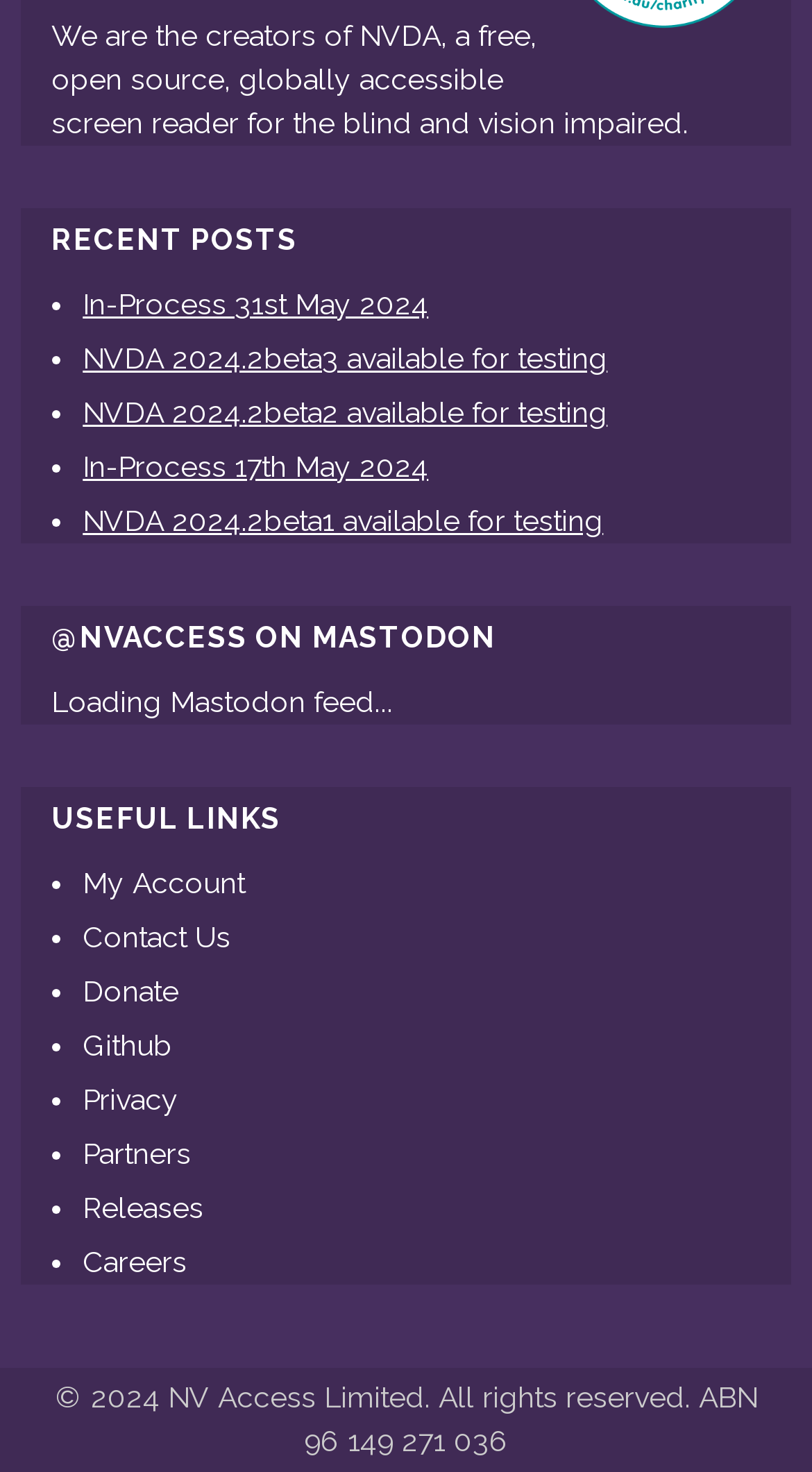What is the name of the charity?
Using the image, provide a concise answer in one word or a short phrase.

NV Access